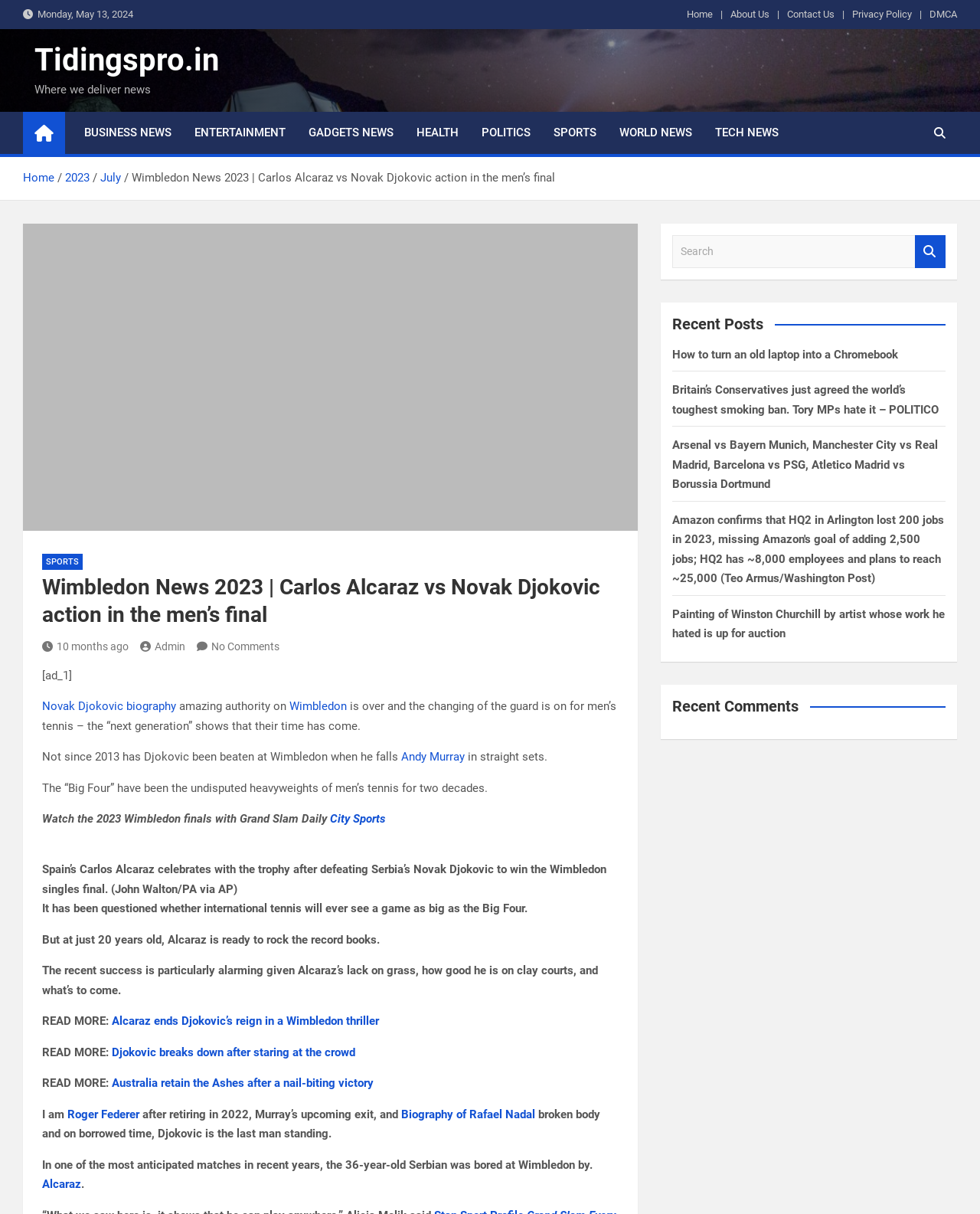Extract the text of the main heading from the webpage.

Wimbledon News 2023 | Carlos Alcaraz vs Novak Djokovic action in the men’s final